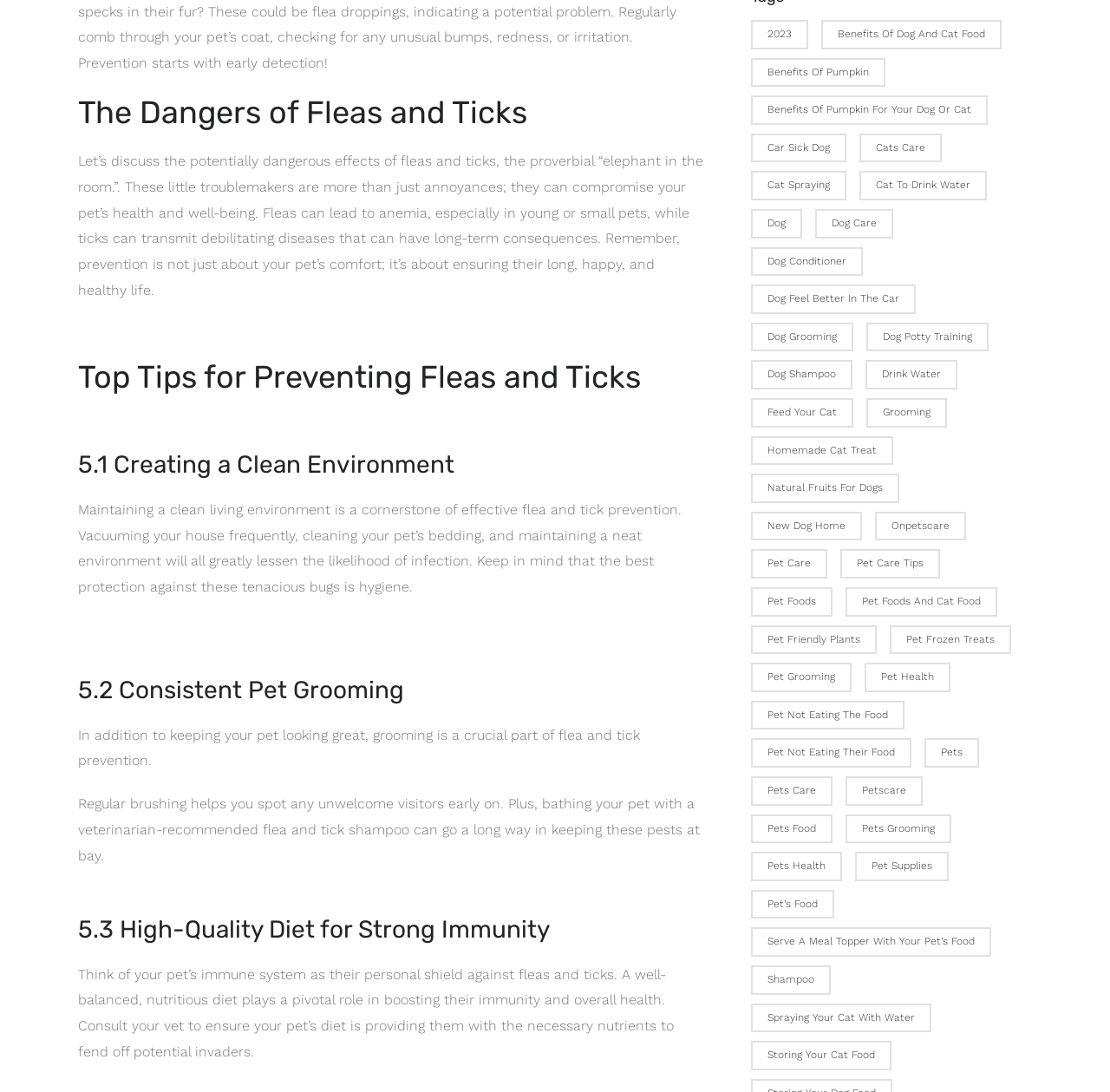Identify the bounding box coordinates of the part that should be clicked to carry out this instruction: "Explore 'pets care'".

[0.676, 0.711, 0.75, 0.738]